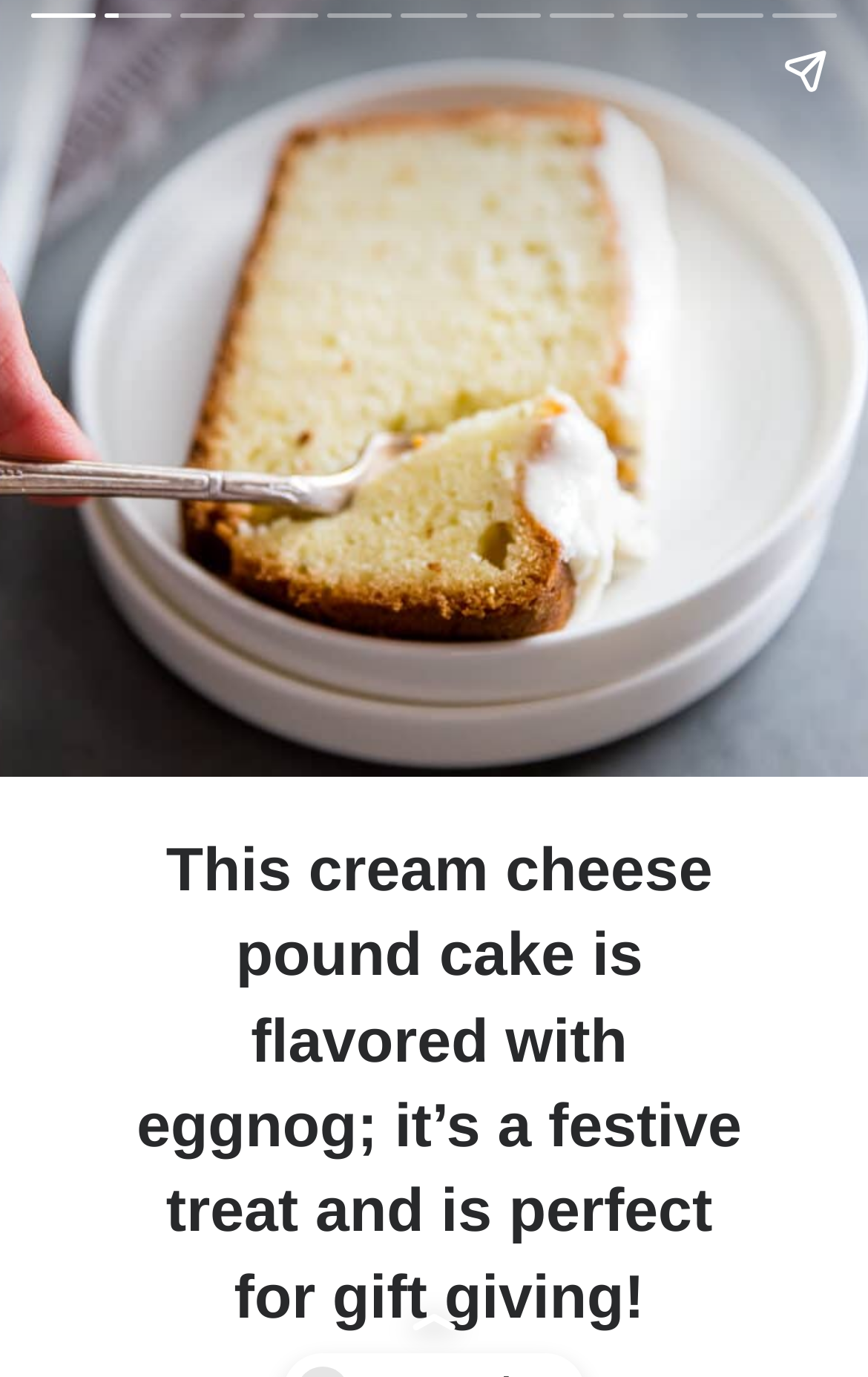How many buttons are on the webpage?
From the image, respond using a single word or phrase.

3